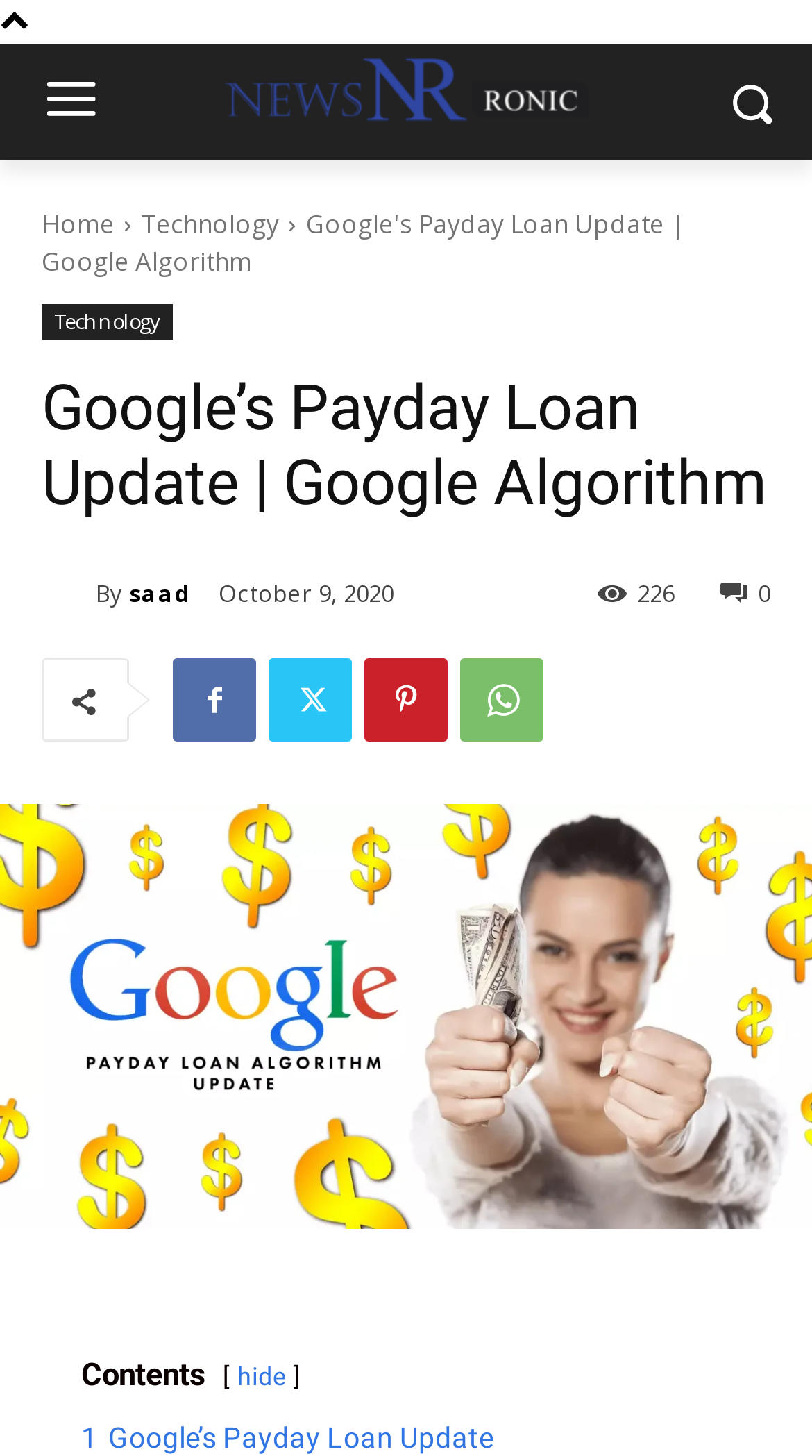Determine the bounding box coordinates for the clickable element required to fulfill the instruction: "Click the NewsRonic Logo". Provide the coordinates as four float numbers between 0 and 1, i.e., [left, top, right, bottom].

[0.231, 0.022, 0.769, 0.107]